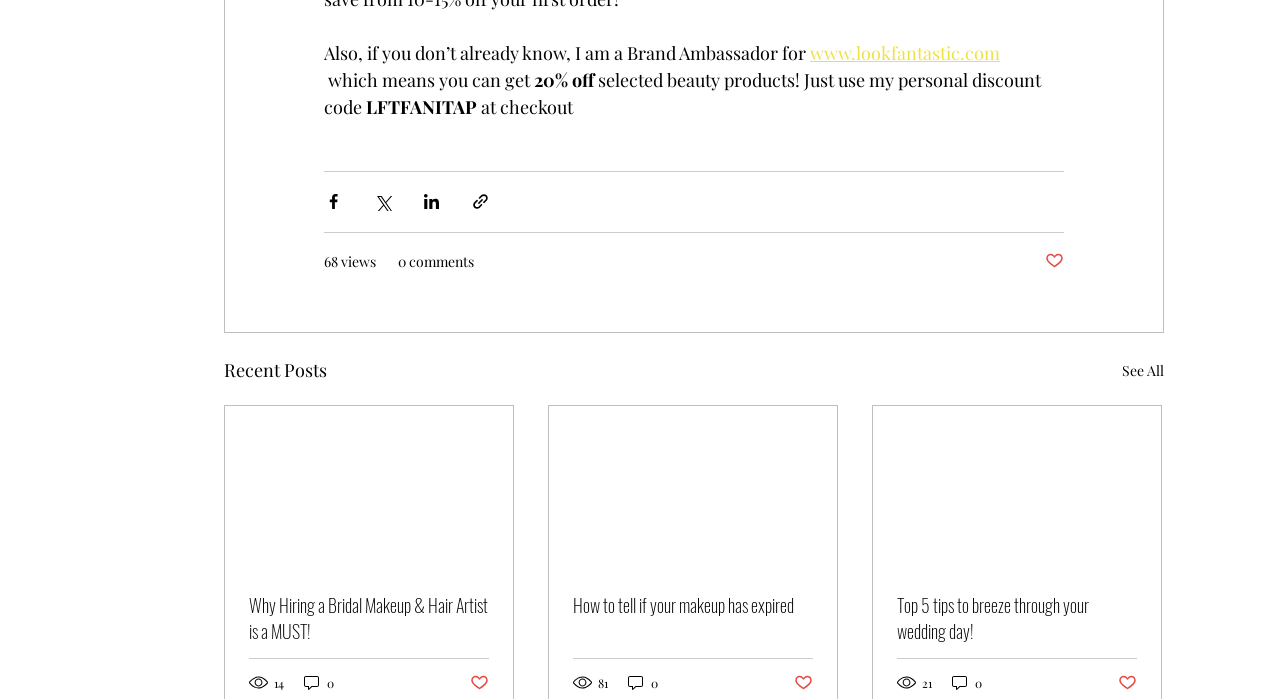What is the discount code for beauty products? Analyze the screenshot and reply with just one word or a short phrase.

LFTFANITAP